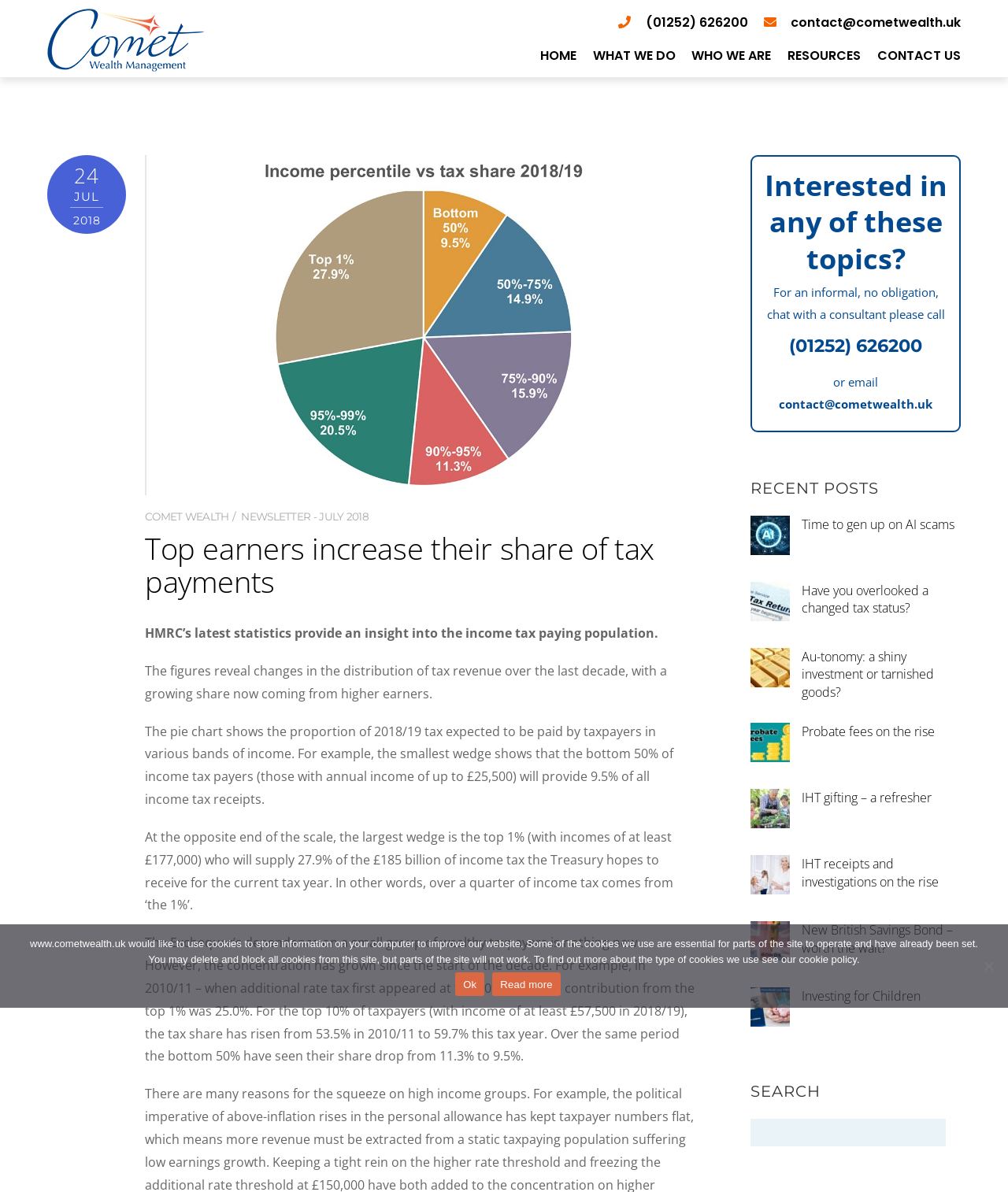Look at the image and answer the question in detail:
What is the phone number to contact Comet Wealth?

I found the phone number by looking at the top right corner of the webpage, where it is displayed as a static text element.